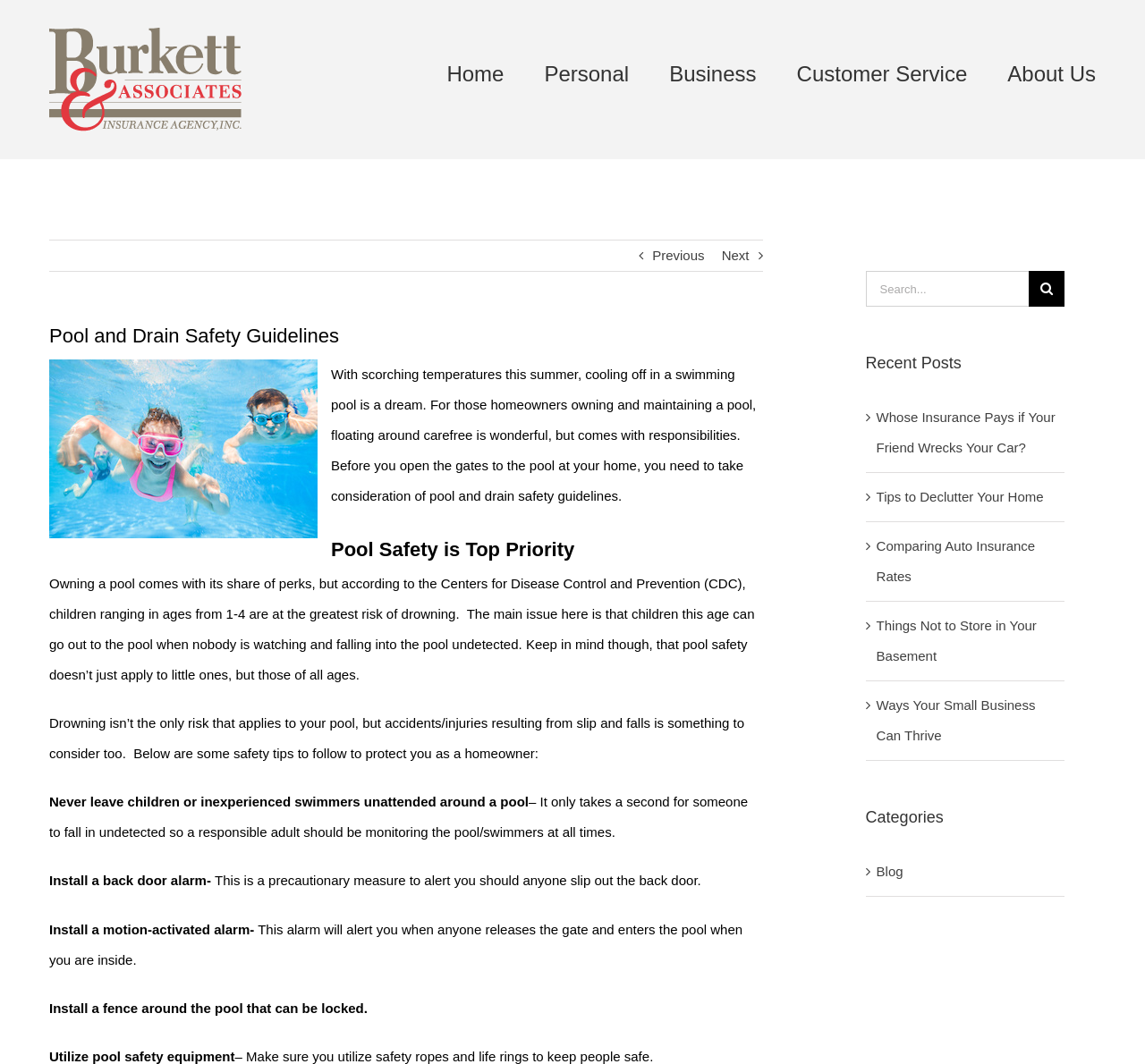Determine the bounding box coordinates for the region that must be clicked to execute the following instruction: "Go to the 'Personal' page".

[0.475, 0.034, 0.549, 0.104]